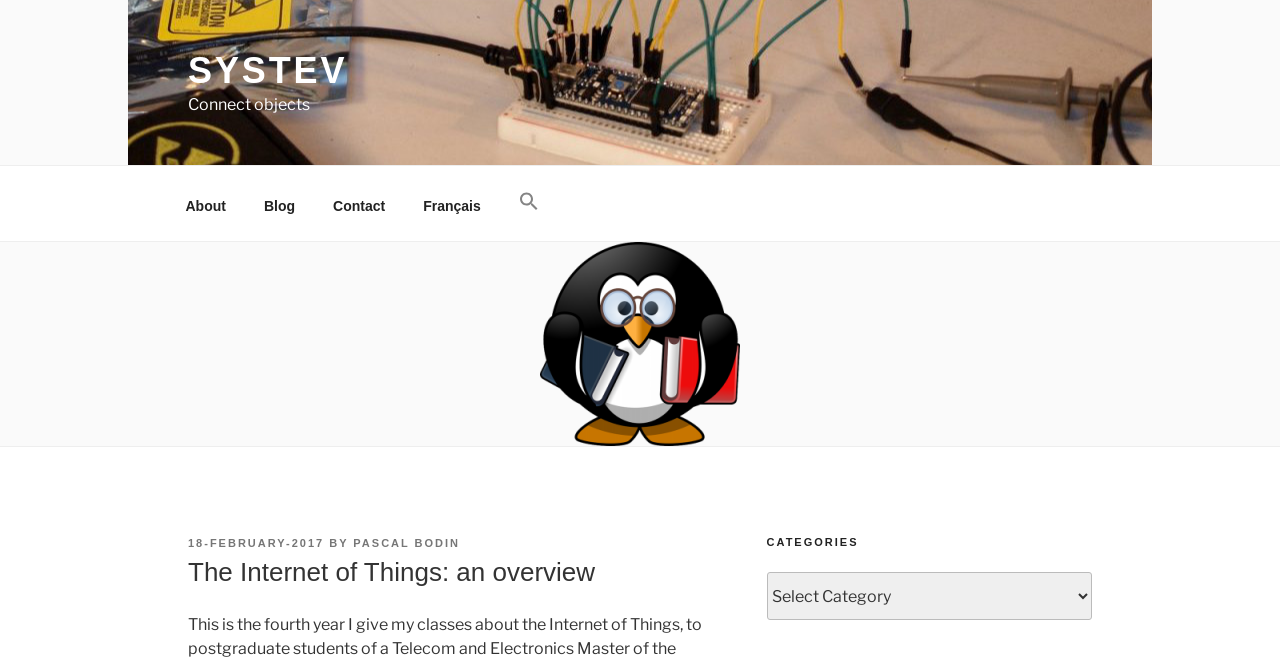Give a comprehensive overview of the webpage, including key elements.

The webpage is about the Internet of Things, with a focus on providing an overview. At the top left, there is a link to the website's homepage, labeled "SYSTEV", accompanied by a brief phrase "Connect objects". 

Below this, a top menu navigation bar spans across the page, containing five links: "About", "Blog", "Contact", "Français", and a "Search Icon Link" with a search icon image. 

The main content area is divided into two sections. On the left, there is a header section with metadata about the article, including the posting date "18-FEBRUARY-2017", the author "PASCAL BODIN", and a label "POSTED ON". 

On the right side of the header section, there is a heading titled "The Internet of Things: an overview". 

Below the header section, there is a categories section, marked by a heading "CATEGORIES" and a static text "Categories". This section also contains a combobox labeled "Categories" that allows users to select from a list of options.